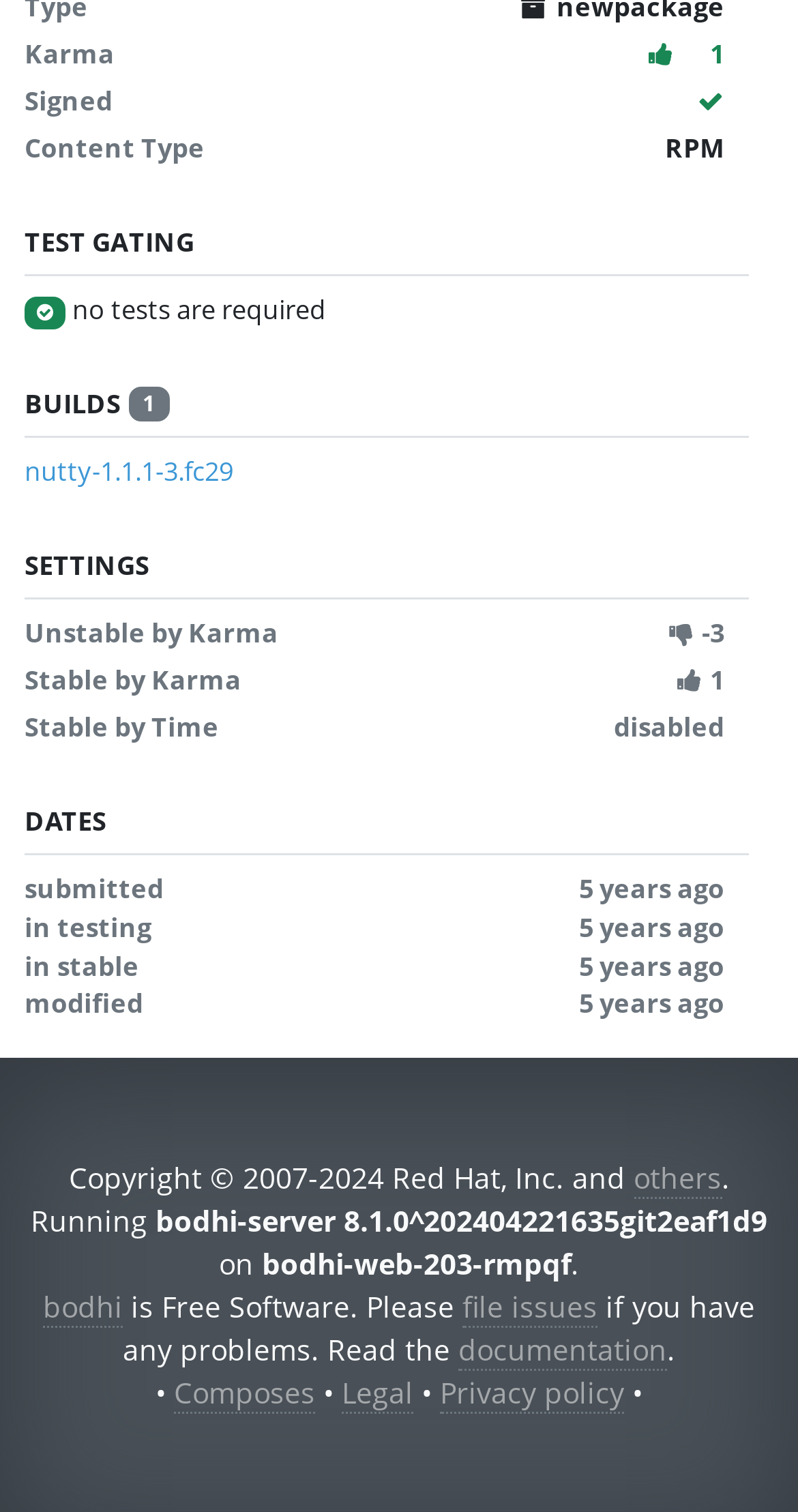Please pinpoint the bounding box coordinates for the region I should click to adhere to this instruction: "Visit the 'bodhi' page".

[0.054, 0.852, 0.154, 0.879]